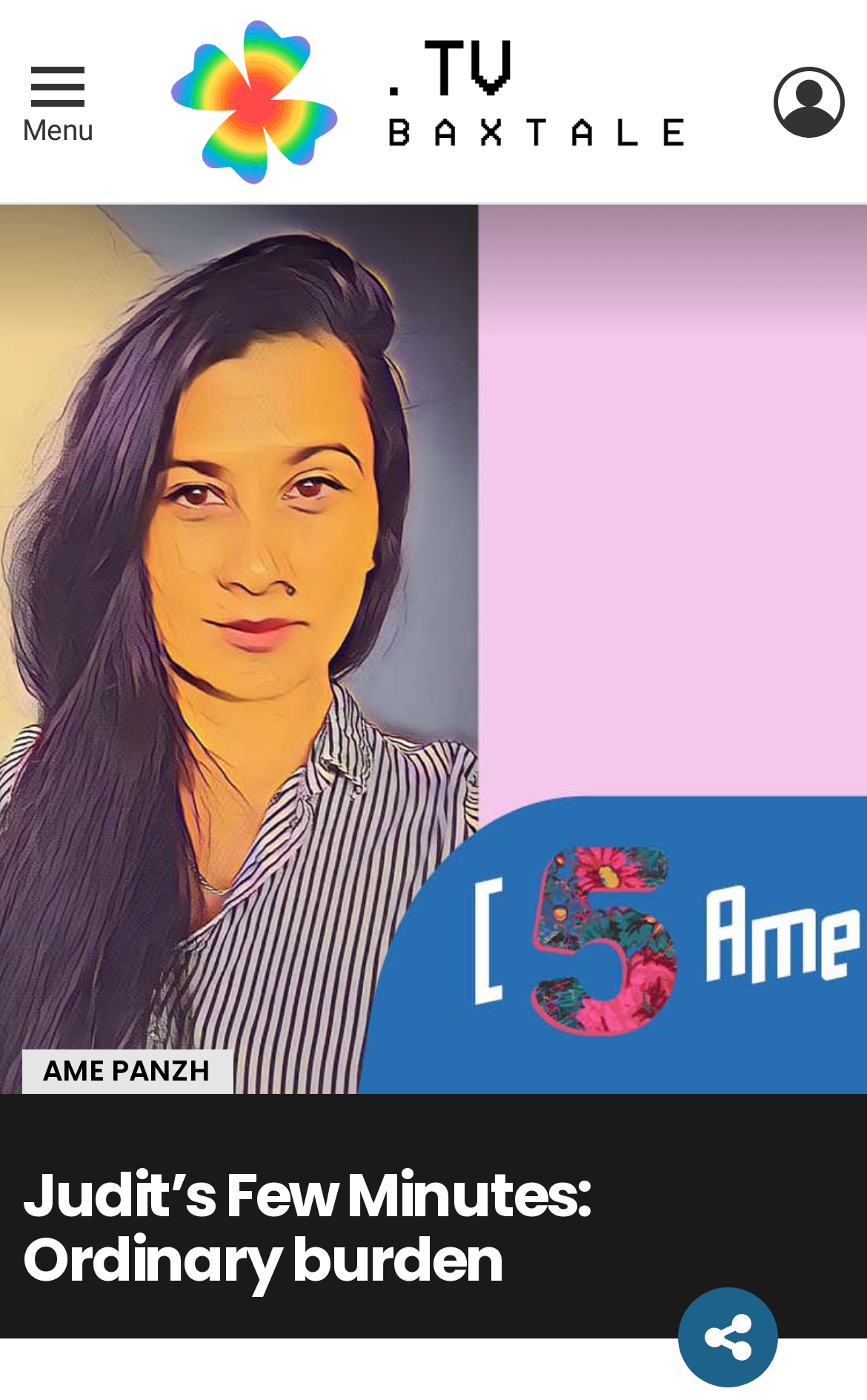Based on the image, provide a detailed response to the question:
What is the name of the TV show?

I found the answer by looking at the link element with the text 'TV Baxtale' which is located at the top of the webpage, and it is also accompanied by an image with the same name.